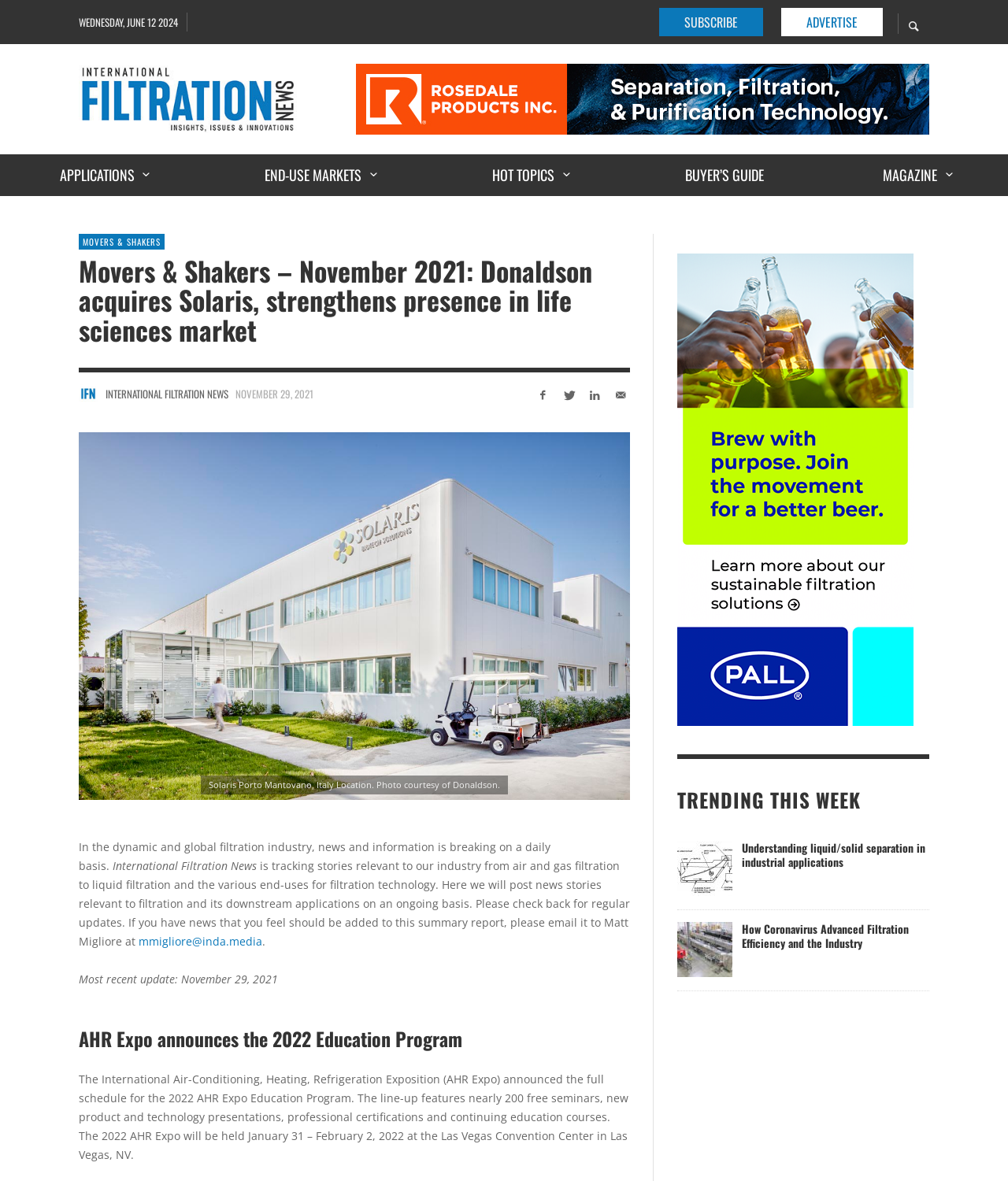Given the description of the UI element: "Applications", predict the bounding box coordinates in the form of [left, top, right, bottom], with each value being a float between 0 and 1.

[0.045, 0.131, 0.159, 0.166]